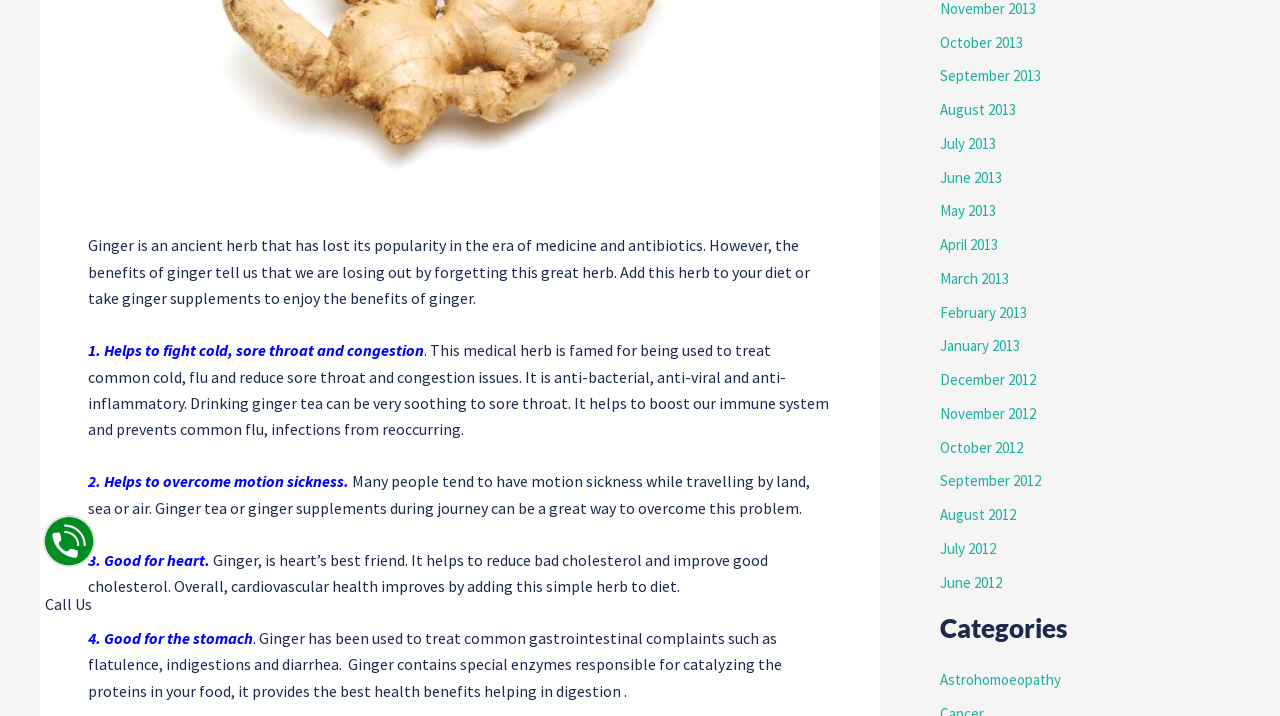Predict the bounding box coordinates for the UI element described as: "parent_node: Call Us". The coordinates should be four float numbers between 0 and 1, presented as [left, top, right, bottom].

[0.01, 0.715, 0.097, 0.796]